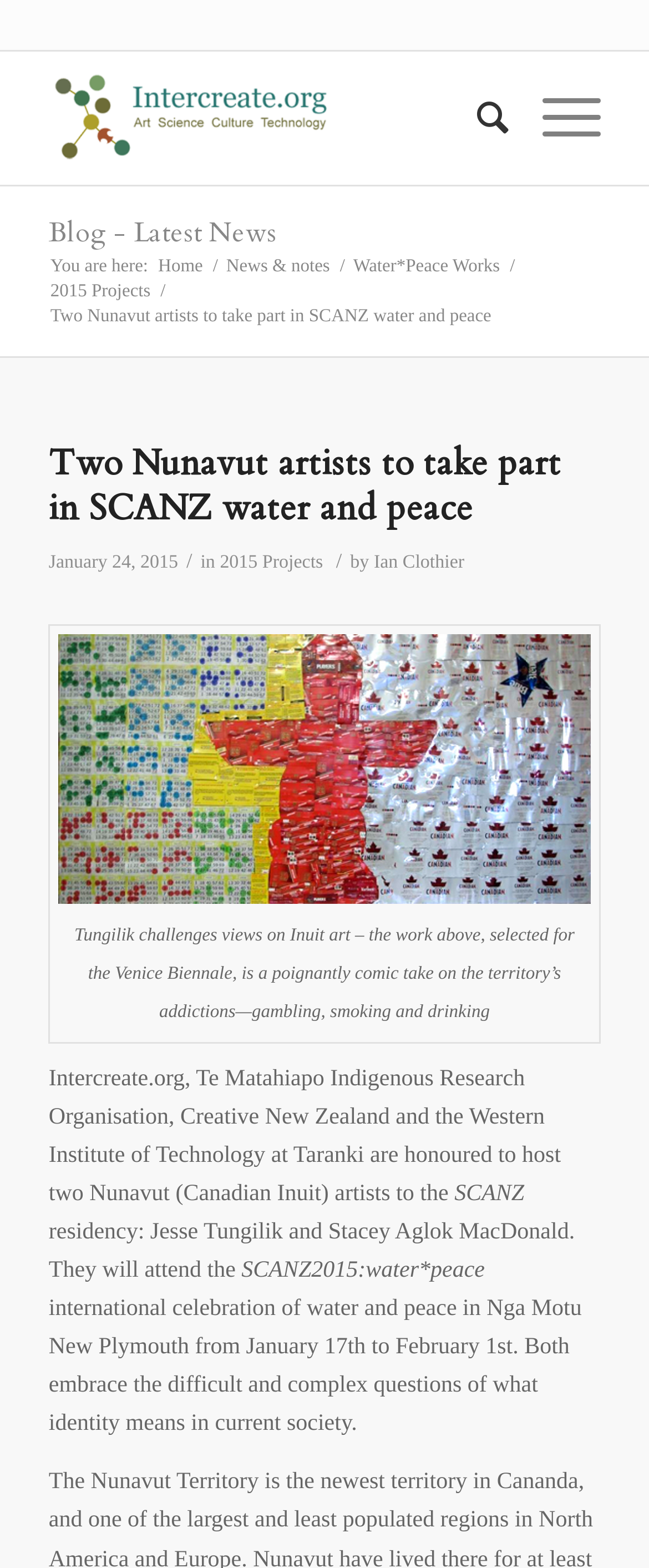Answer in one word or a short phrase: 
What is the theme of the SCANZ2015 celebration?

water and peace